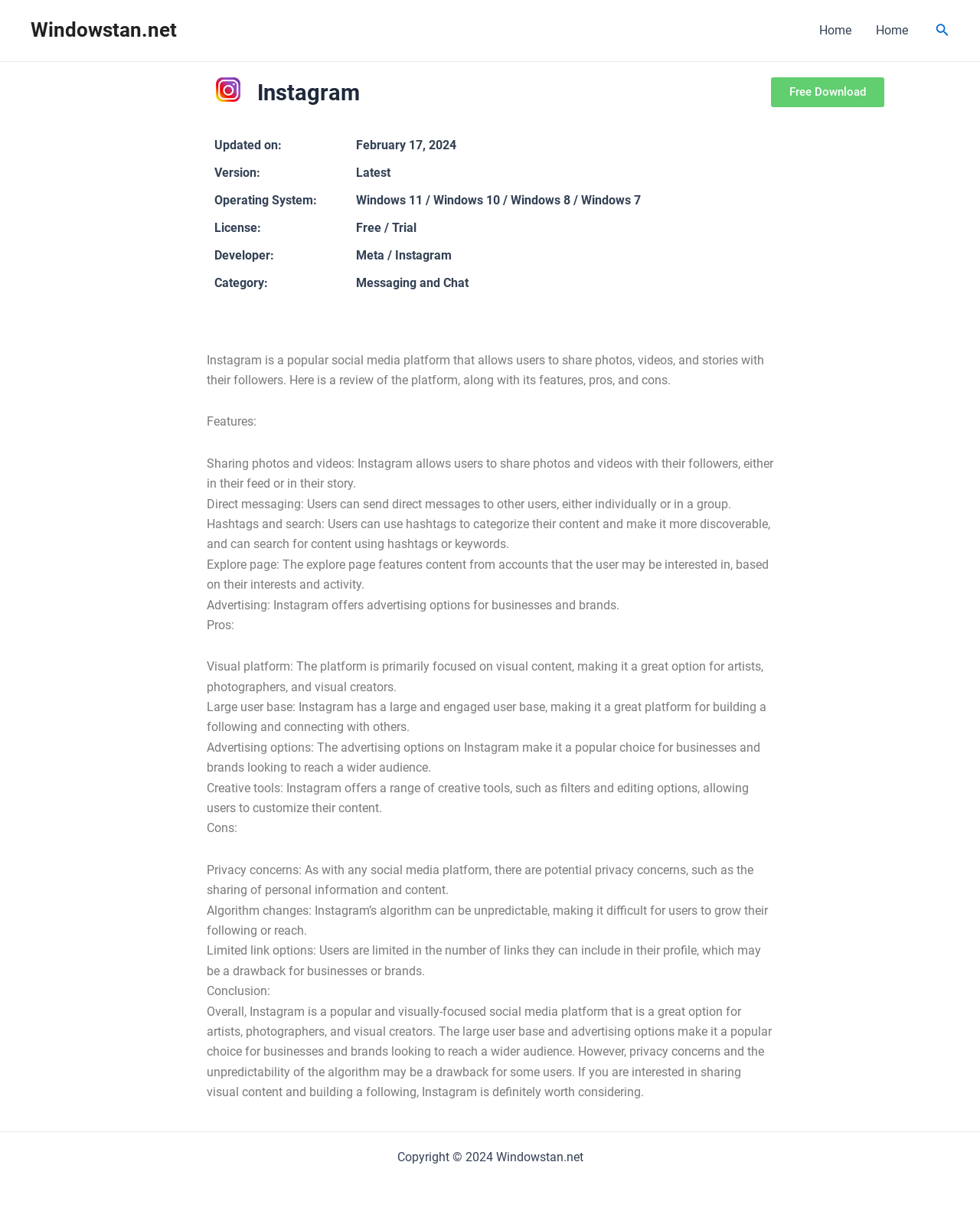Locate the bounding box coordinates of the UI element described by: "Campuses". The bounding box coordinates should consist of four float numbers between 0 and 1, i.e., [left, top, right, bottom].

None